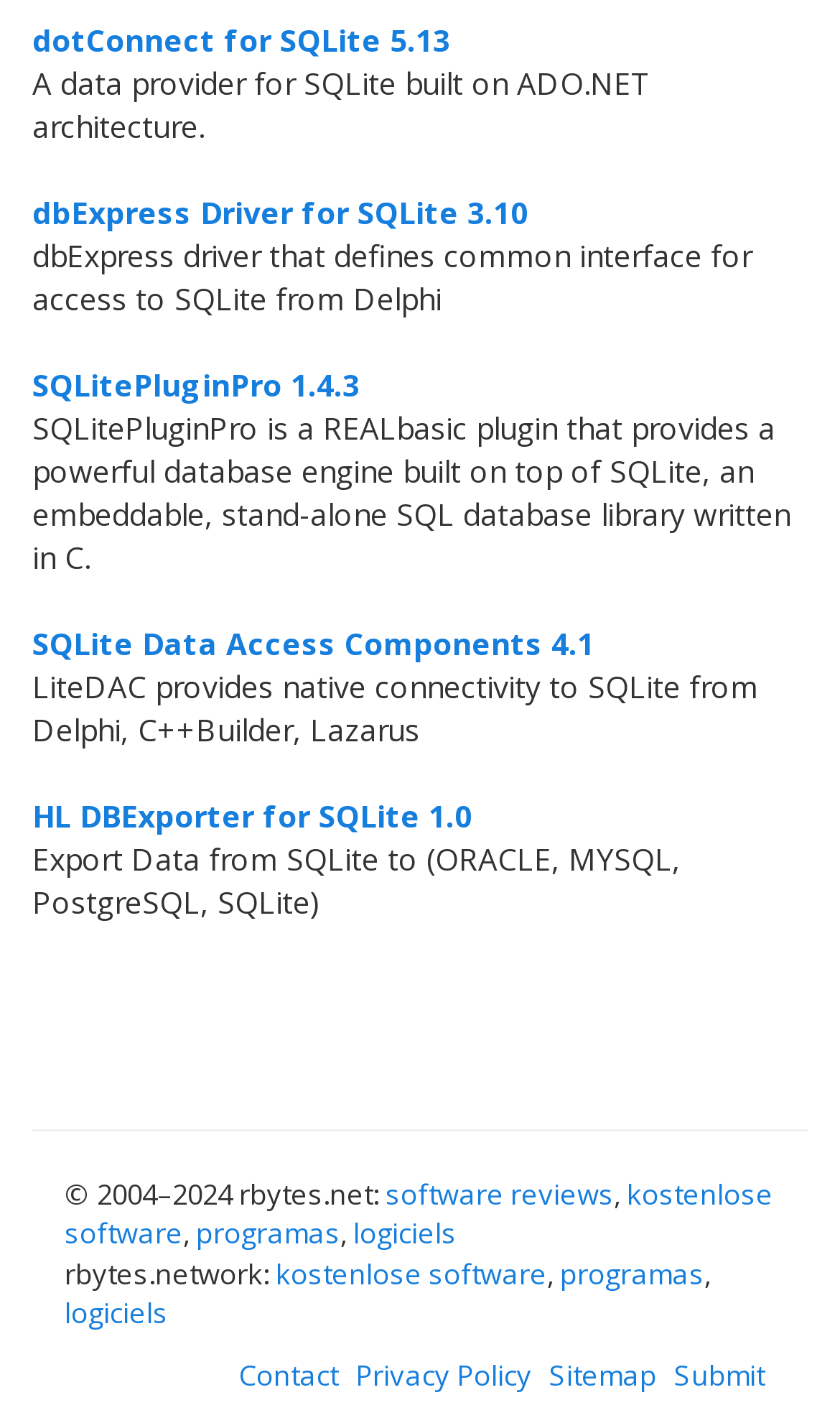Predict the bounding box for the UI component with the following description: "Submit".

[0.803, 0.956, 0.923, 0.983]